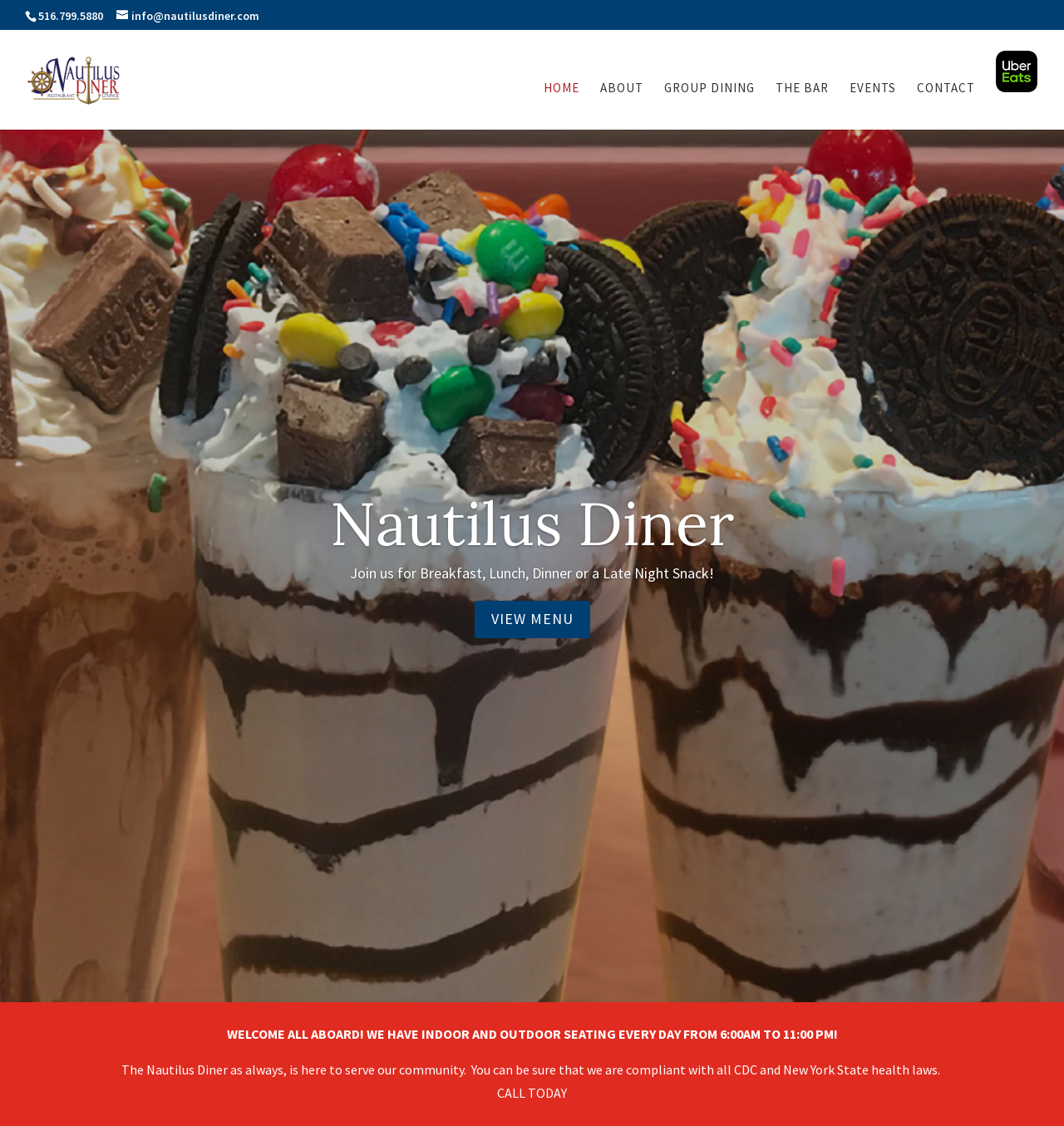Identify the bounding box coordinates for the UI element described by the following text: "About". Provide the coordinates as four float numbers between 0 and 1, in the format [left, top, right, bottom].

[0.564, 0.073, 0.605, 0.102]